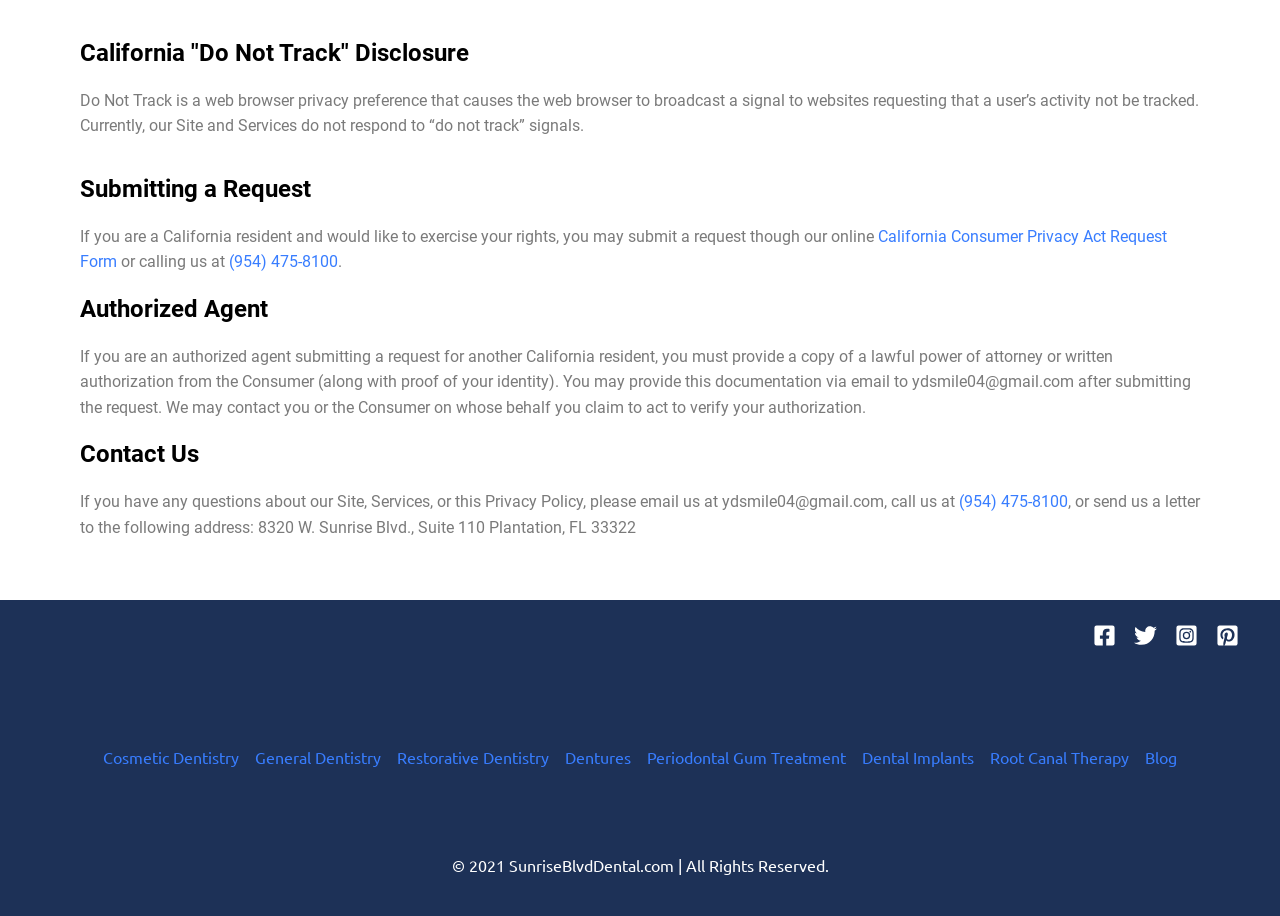How can users contact the website for questions about the Site or Services?
Answer the question with a thorough and detailed explanation.

Users can contact the website for questions about the Site or Services by emailing ydsmile04@gmail.com or calling (954) 475-8100, as mentioned in the 'Contact Us' section.